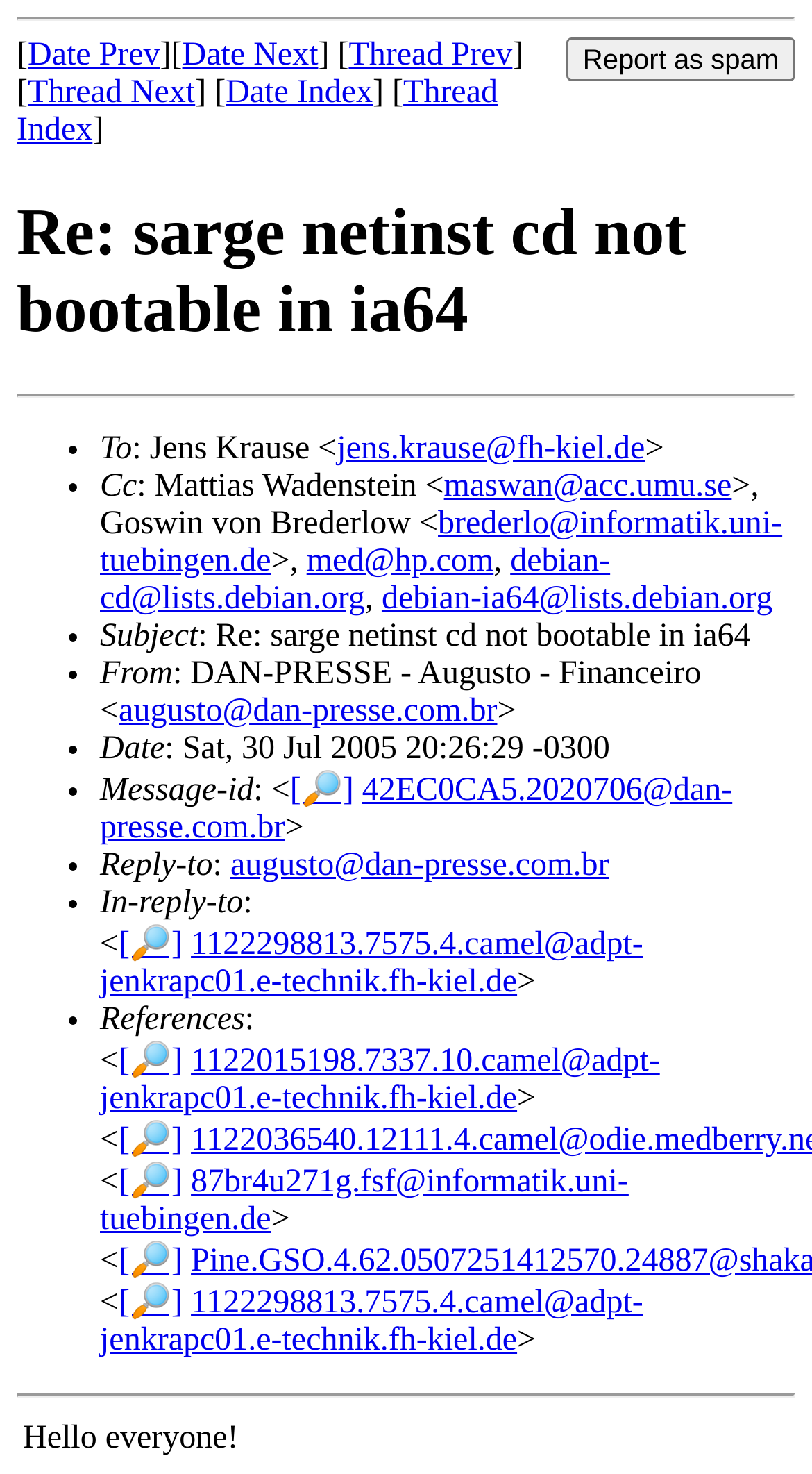Identify the bounding box coordinates for the region to click in order to carry out this instruction: "Reply to the email". Provide the coordinates using four float numbers between 0 and 1, formatted as [left, top, right, bottom].

[0.284, 0.575, 0.75, 0.599]